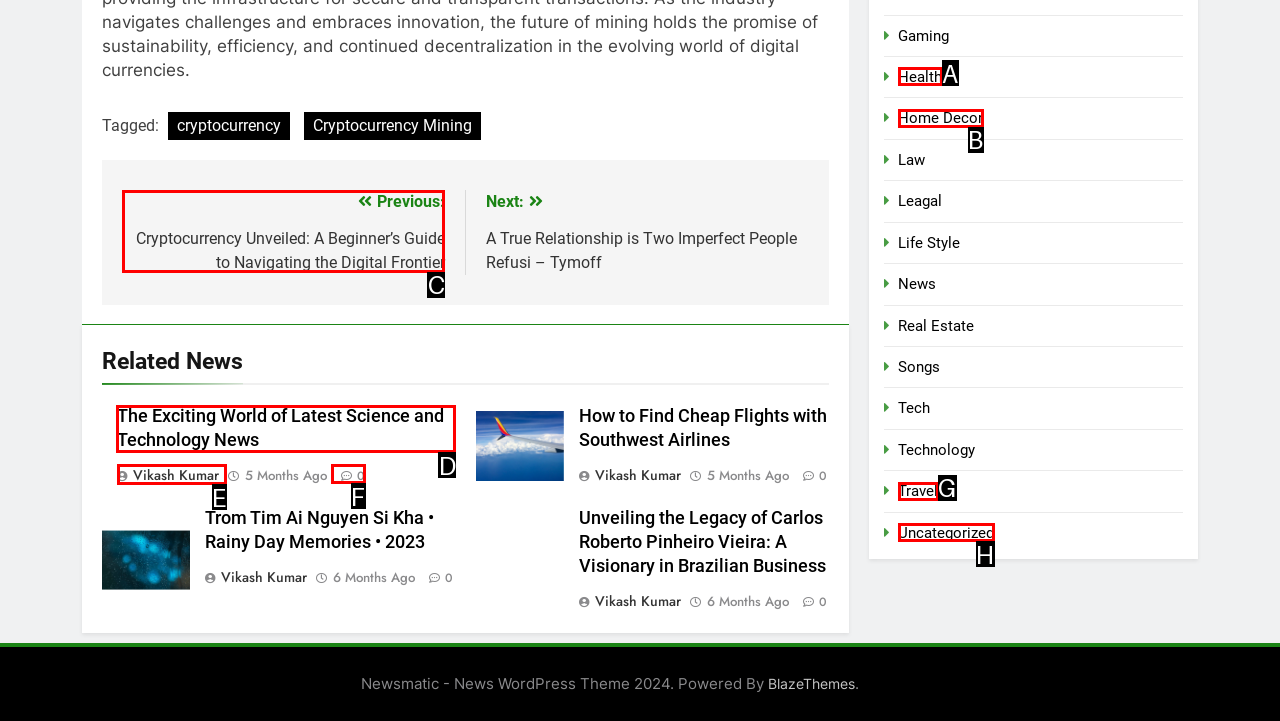Determine the right option to click to perform this task: Read the 'The Exciting World of Latest Science and Technology News' article
Answer with the correct letter from the given choices directly.

D